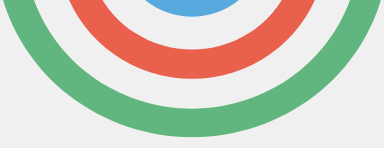What region is the Folkloristic Group Wielkopolanie deeply connected to?
Based on the visual details in the image, please answer the question thoroughly.

The caption states that the image reflects the group's deep-rooted connection to the rich traditions and artistry of the Wielkopolska region, indicating a strong association between the two.